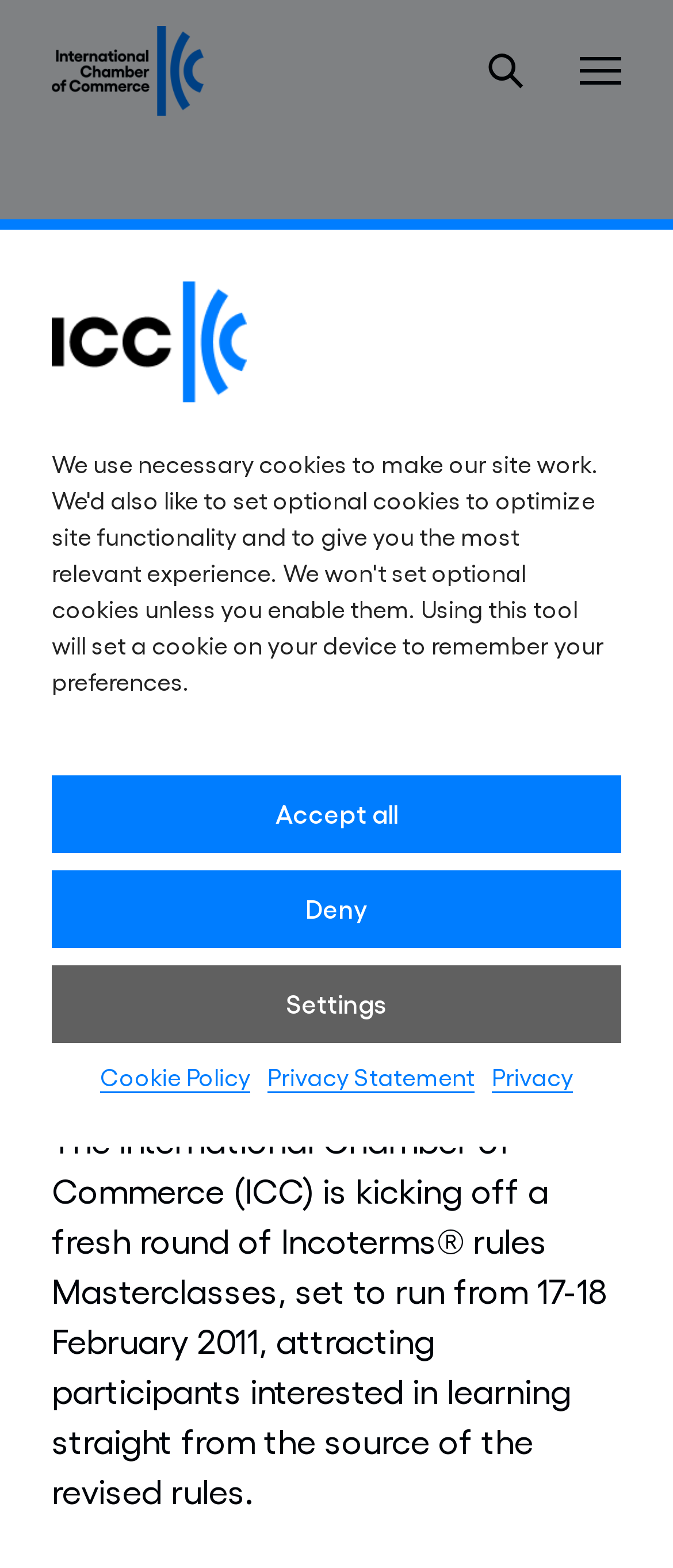Generate a thorough caption that explains the contents of the webpage.

The webpage is about the International Chamber of Commerce (ICC) and its Incoterms rules Masterclasses. At the top, there is a banner with a link to the ICC website. Below the banner, there is a search bar and a menu button on the right side. 

A dialog box is displayed, titled "Respecting your privacy", which contains an image of the ICC logo, three buttons (Accept all, Deny, and Settings), and three links (Cookie Policy, Privacy Statement, and Privacy) at the bottom. 

The main content of the webpage is divided into sections. The first section has a heading that reads "ICC Incoterms rules Masterclasses draw participants keen to learn" and a subheading that indicates the date "9 February 2011". 

Below the date, there is an image related to training, and a paragraph of text that describes the Incoterms rules Masterclasses, which will take place from 17-18 February 2011.